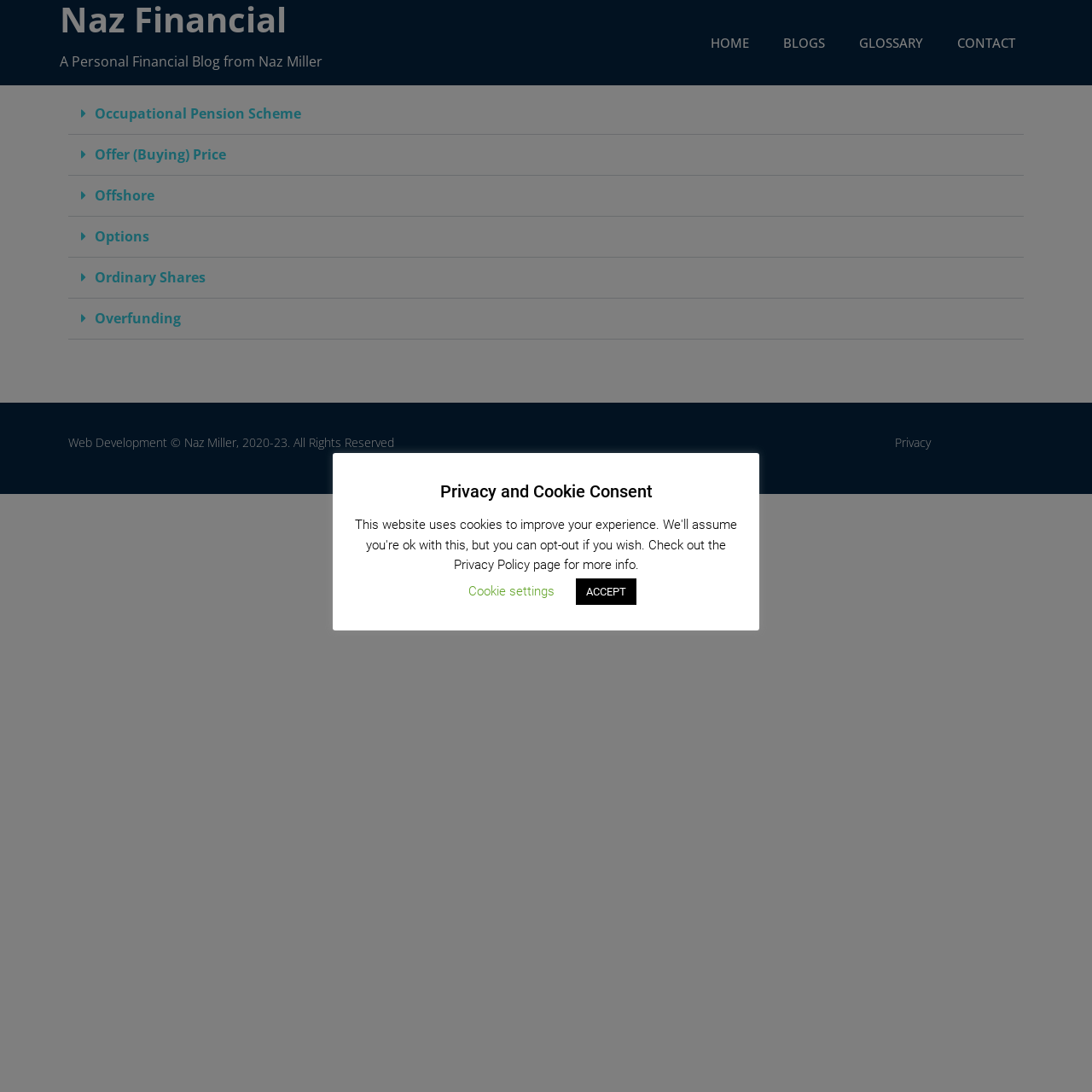Please find and report the bounding box coordinates of the element to click in order to perform the following action: "Click on Web Development". The coordinates should be expressed as four float numbers between 0 and 1, in the format [left, top, right, bottom].

[0.062, 0.397, 0.153, 0.412]